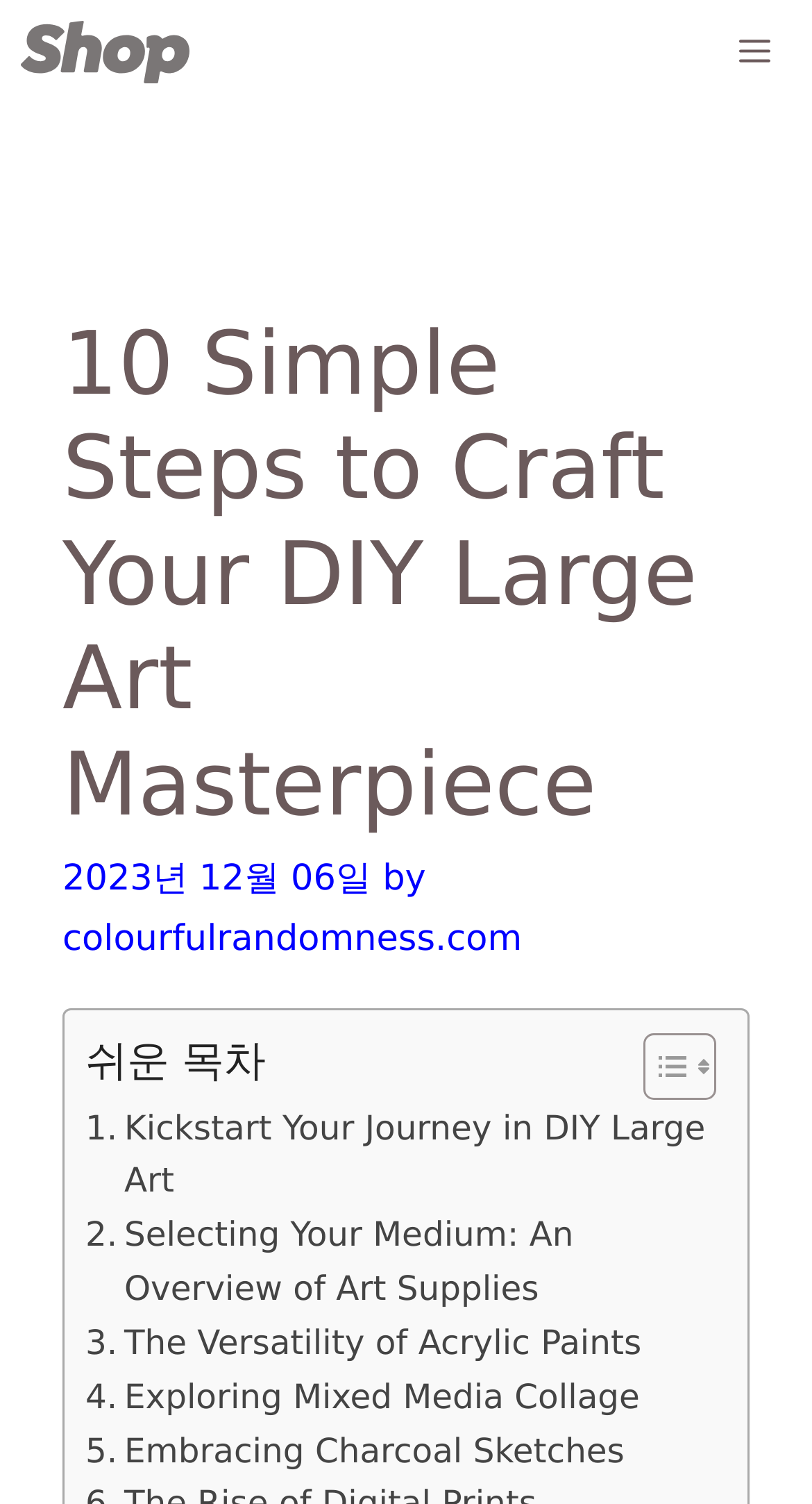Give a one-word or one-phrase response to the question: 
What is the text of the first link in the table of content?

. Kickstart Your Journey in DIY Large Art